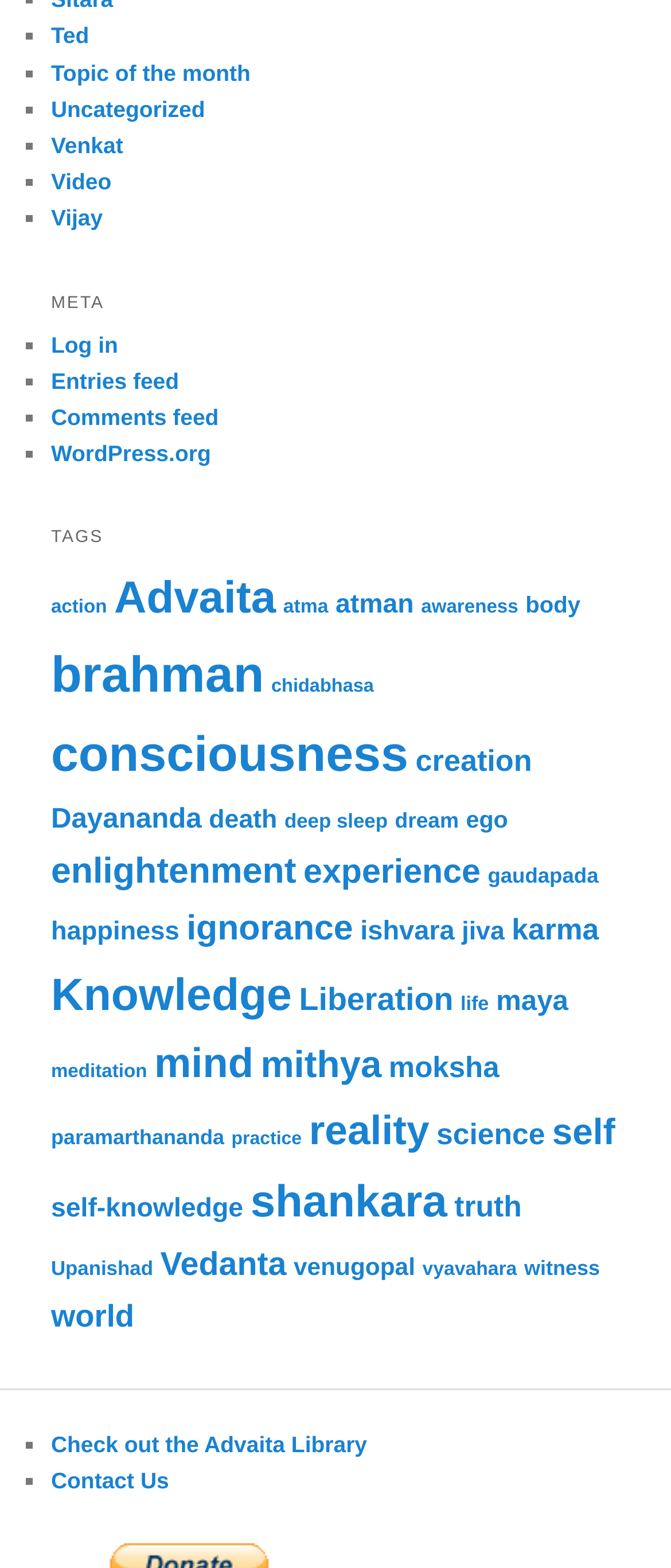How many tags are listed on the webpage?
Could you answer the question in a detailed manner, providing as much information as possible?

The webpage lists 40 tags, starting from 'action' to 'world', each with a corresponding number of items in parentheses.